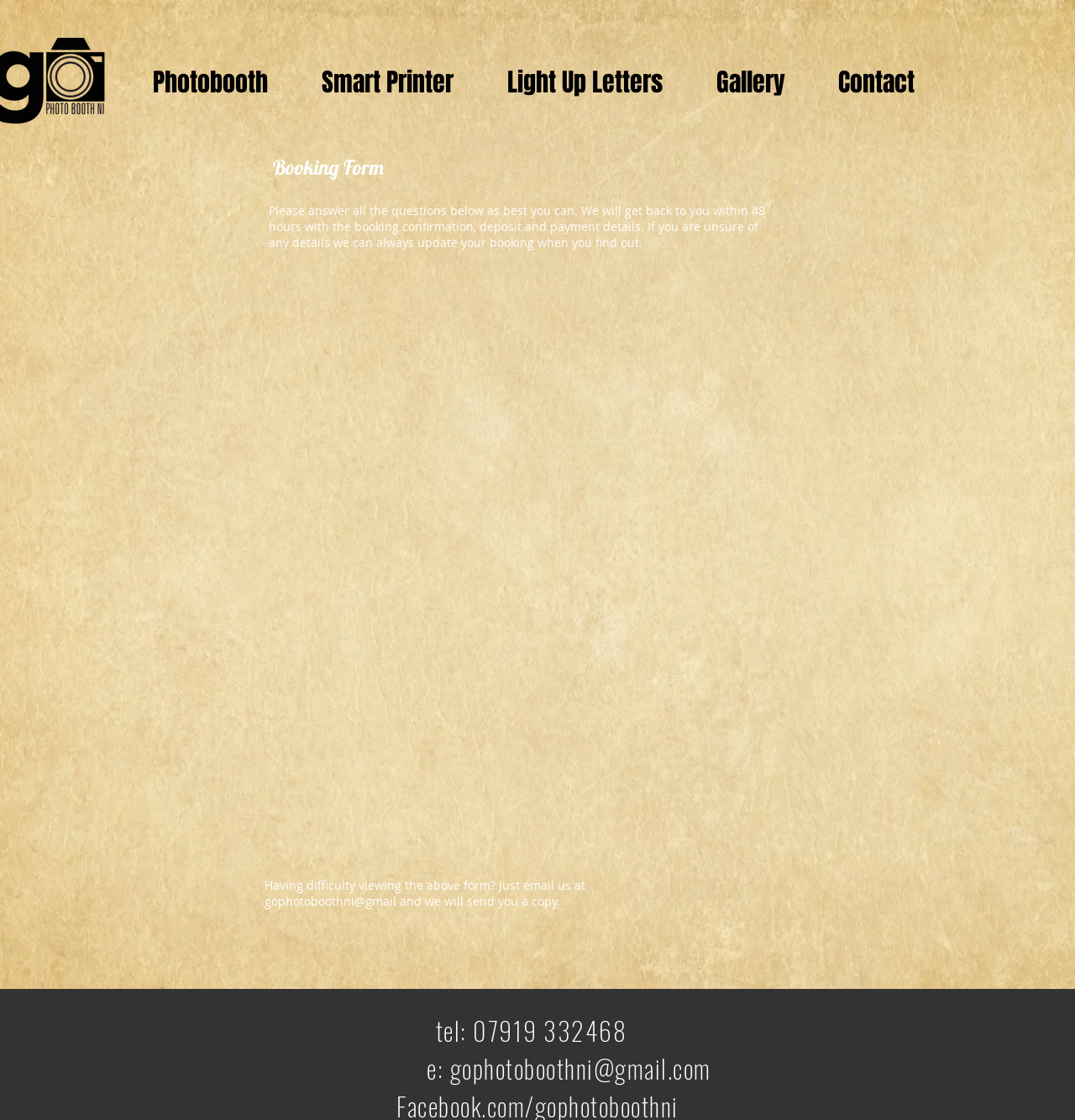What is the phone number for inquiries?
Please answer the question as detailed as possible based on the image.

The phone number is displayed at the bottom of the webpage, within a heading element. It is likely the contact number for inquiries or bookings.